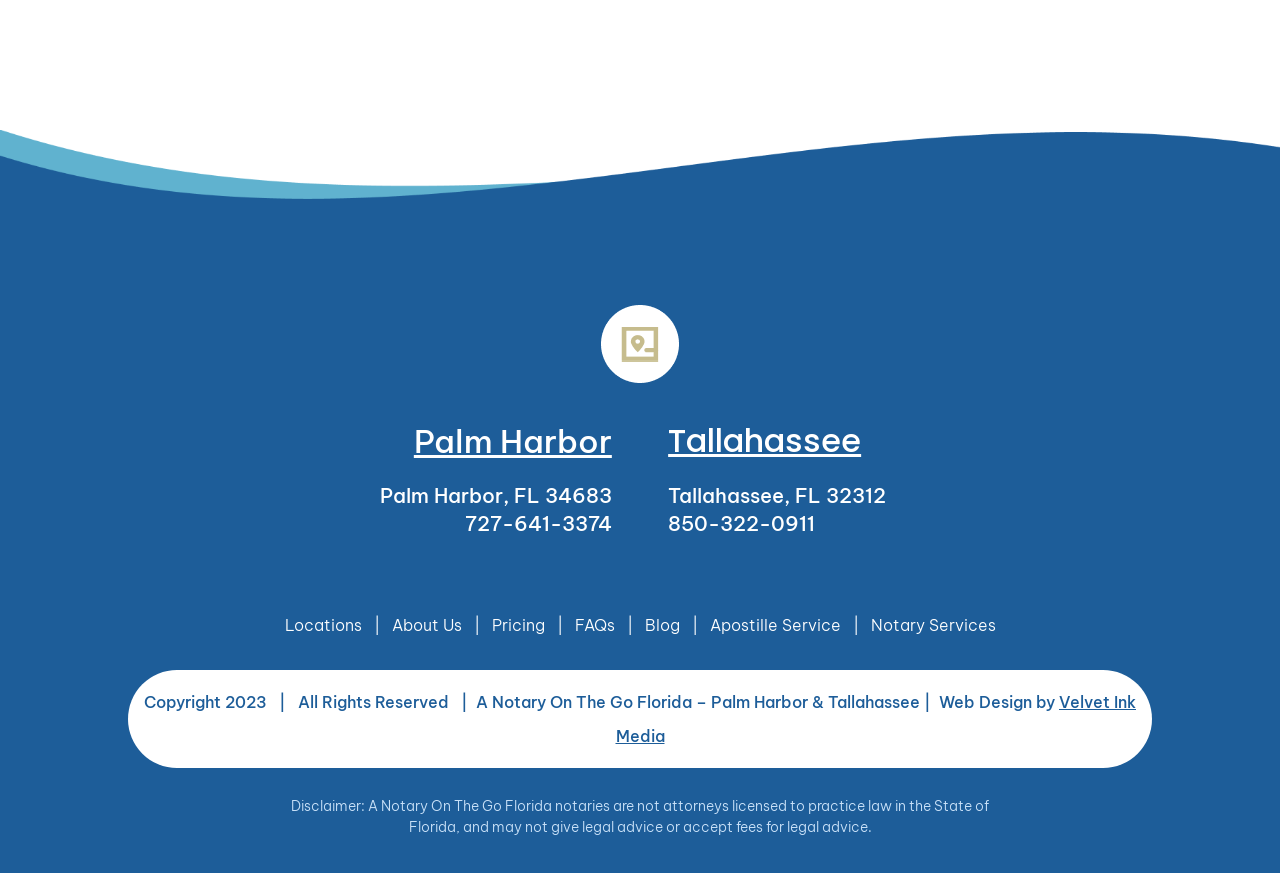Answer the question with a single word or phrase: 
What is the city of the second location?

Tallahassee